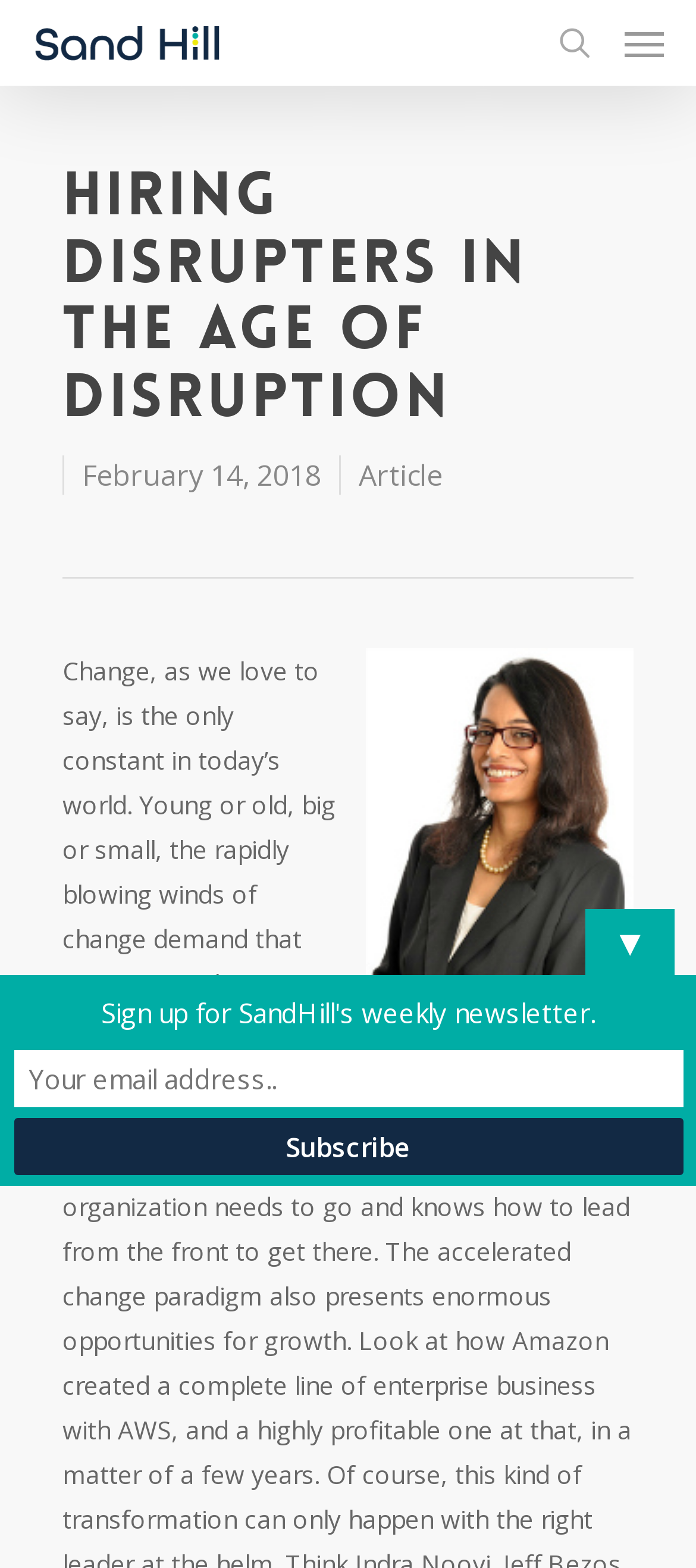What is the purpose of the textbox at the bottom of the page?
Examine the image closely and answer the question with as much detail as possible.

The textbox at the bottom of the page has a description 'Sign up for SandHill's weekly newsletter.' and is required, which suggests that its purpose is to allow users to sign up for the newsletter.